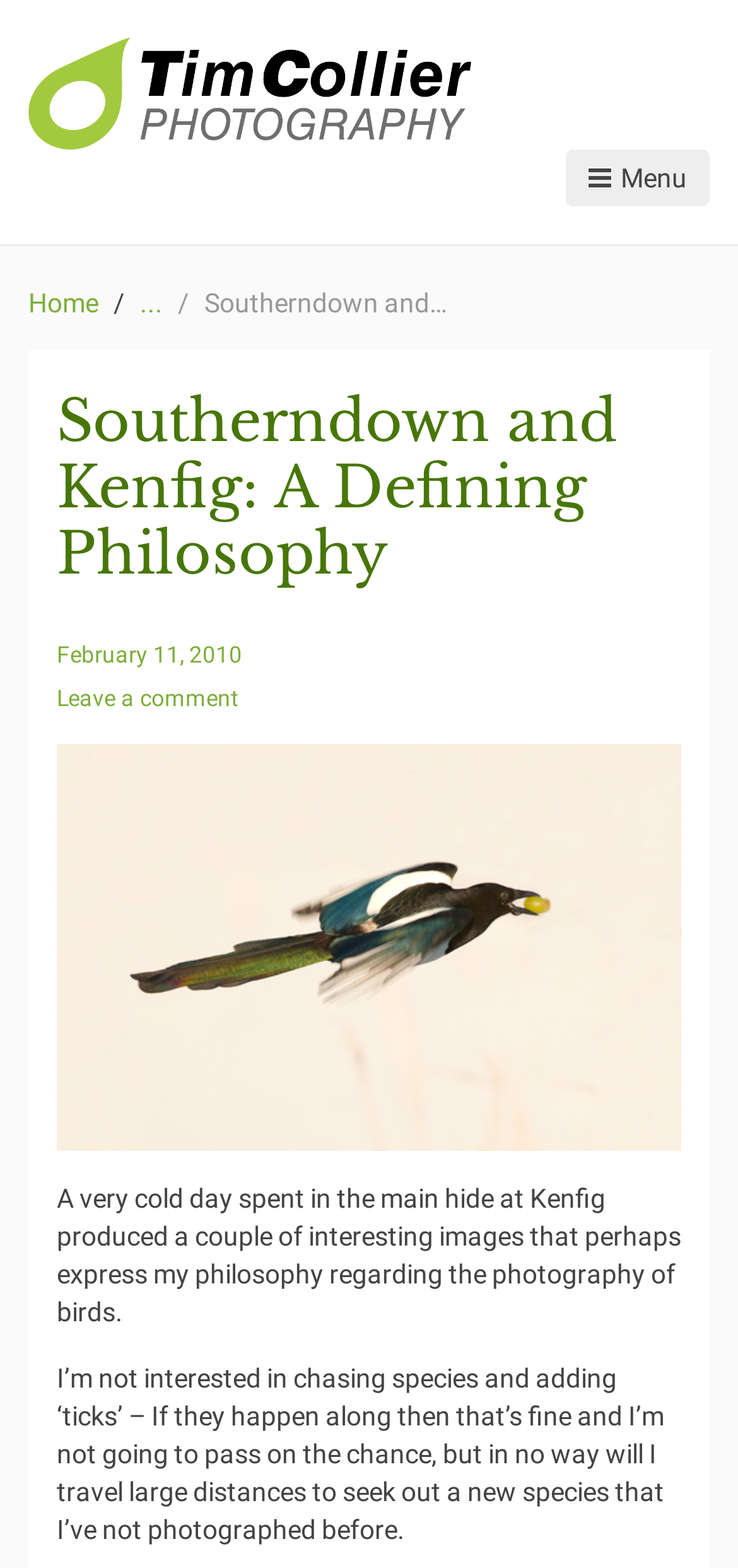What is the photographer's philosophy?
Answer the question with detailed information derived from the image.

Based on the text, the photographer's philosophy is not to chase species and add 'ticks', but rather to capture interesting images that happen along the way.